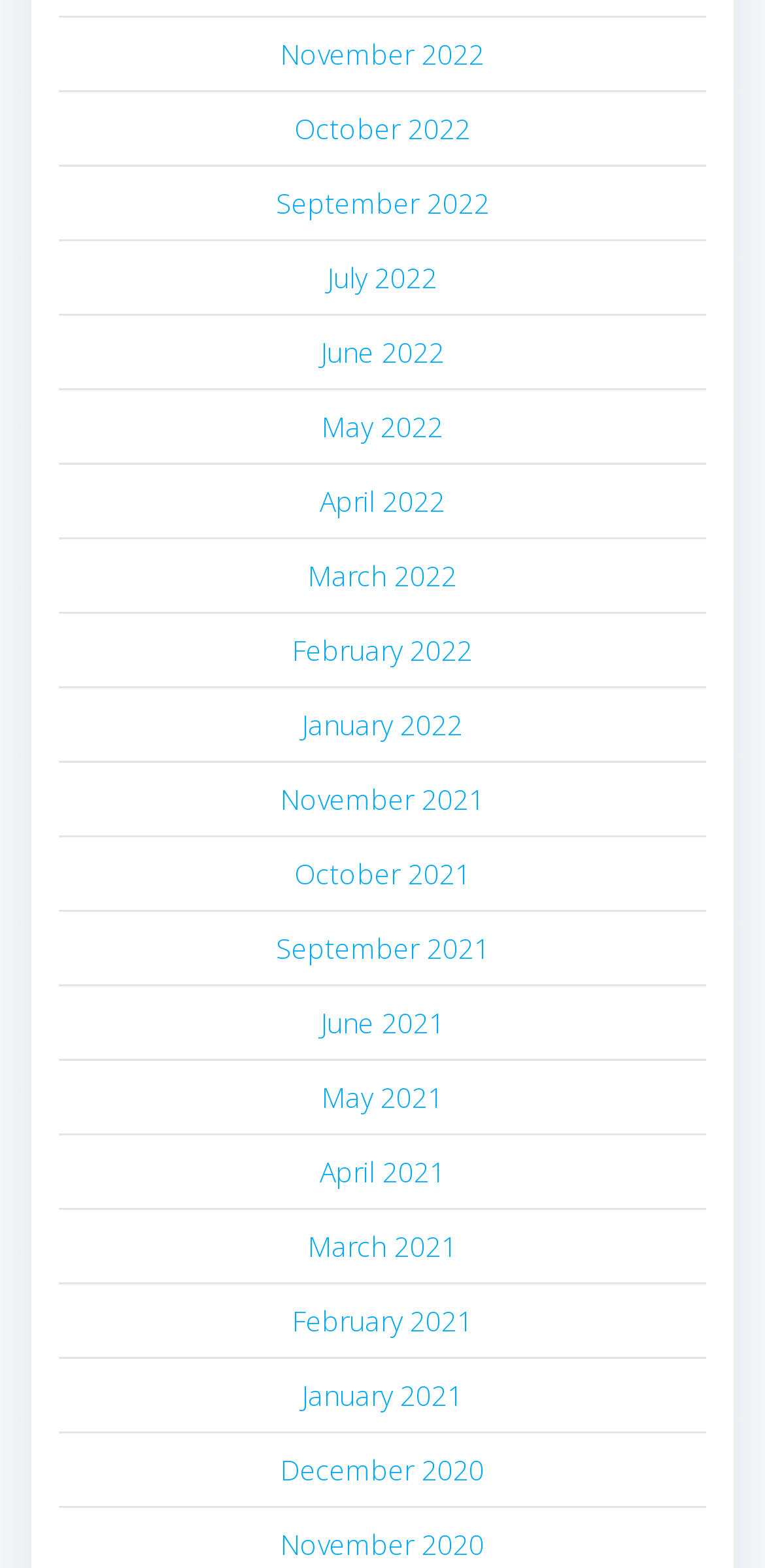Show me the bounding box coordinates of the clickable region to achieve the task as per the instruction: "Go to October 2021".

[0.385, 0.545, 0.615, 0.569]